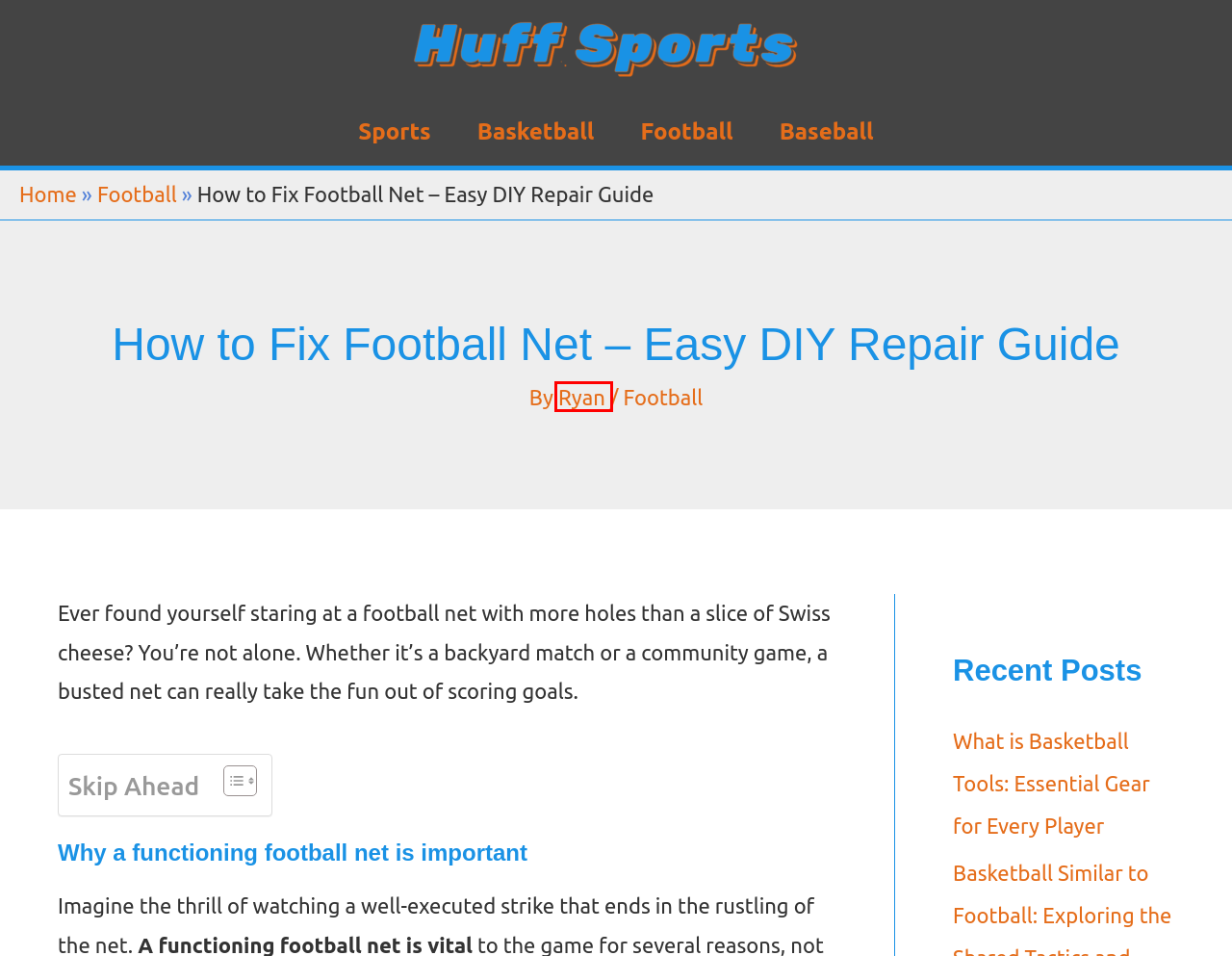Review the screenshot of a webpage which includes a red bounding box around an element. Select the description that best fits the new webpage once the element in the bounding box is clicked. Here are the candidates:
A. Ryan - Huff Sports
B. Sports Archives
C. Football Archives
D. Basketball Archives
E. Terms And Conditions
F. What Is Basketball Tools: Essential Gear For Every Player
G. Baseball Archives
H. Huff Sports - Making Sports Easy To Understand

A